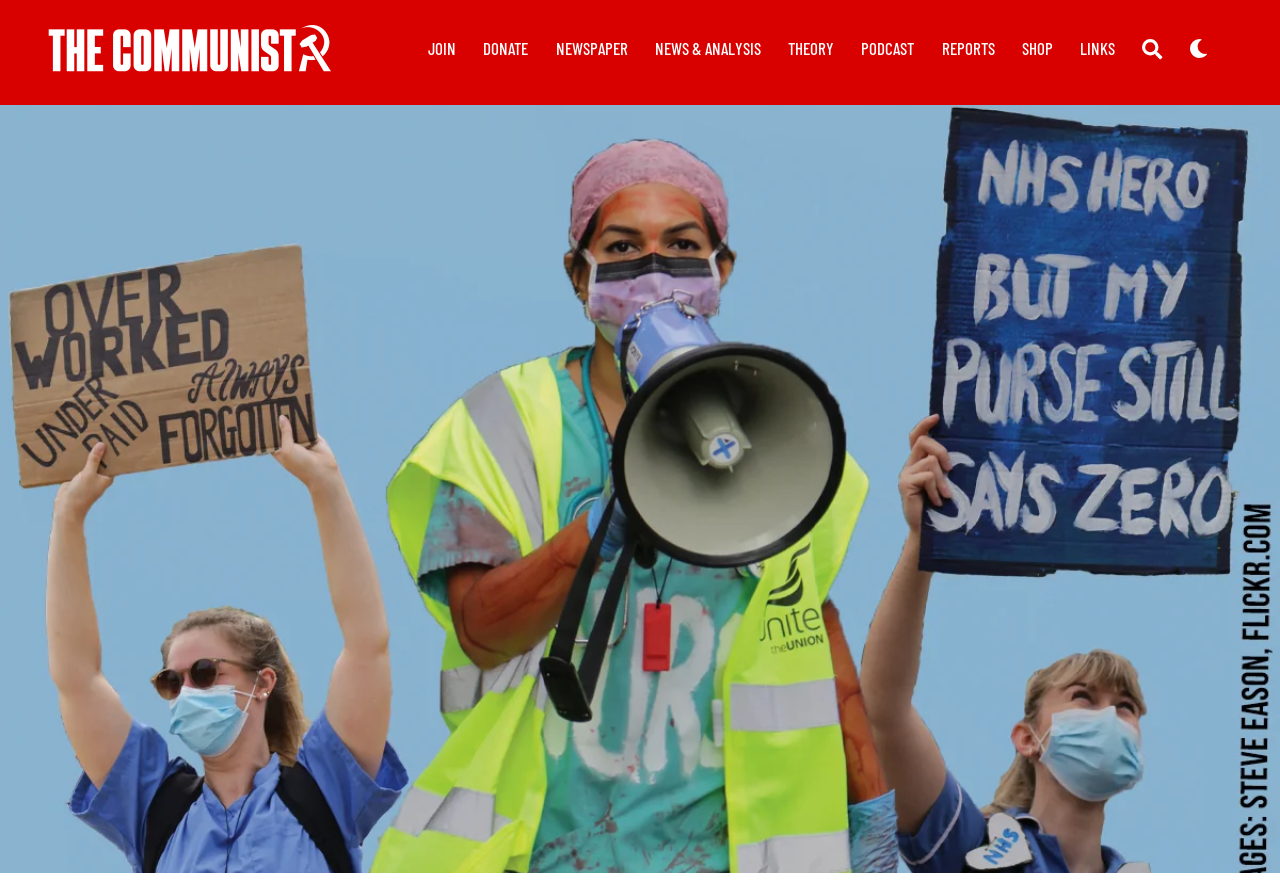Please specify the bounding box coordinates in the format (top-left x, top-left y, bottom-right x, bottom-right y), with values ranging from 0 to 1. Identify the bounding box for the UI component described as follows: News & Analysis

[0.51, 0.019, 0.596, 0.09]